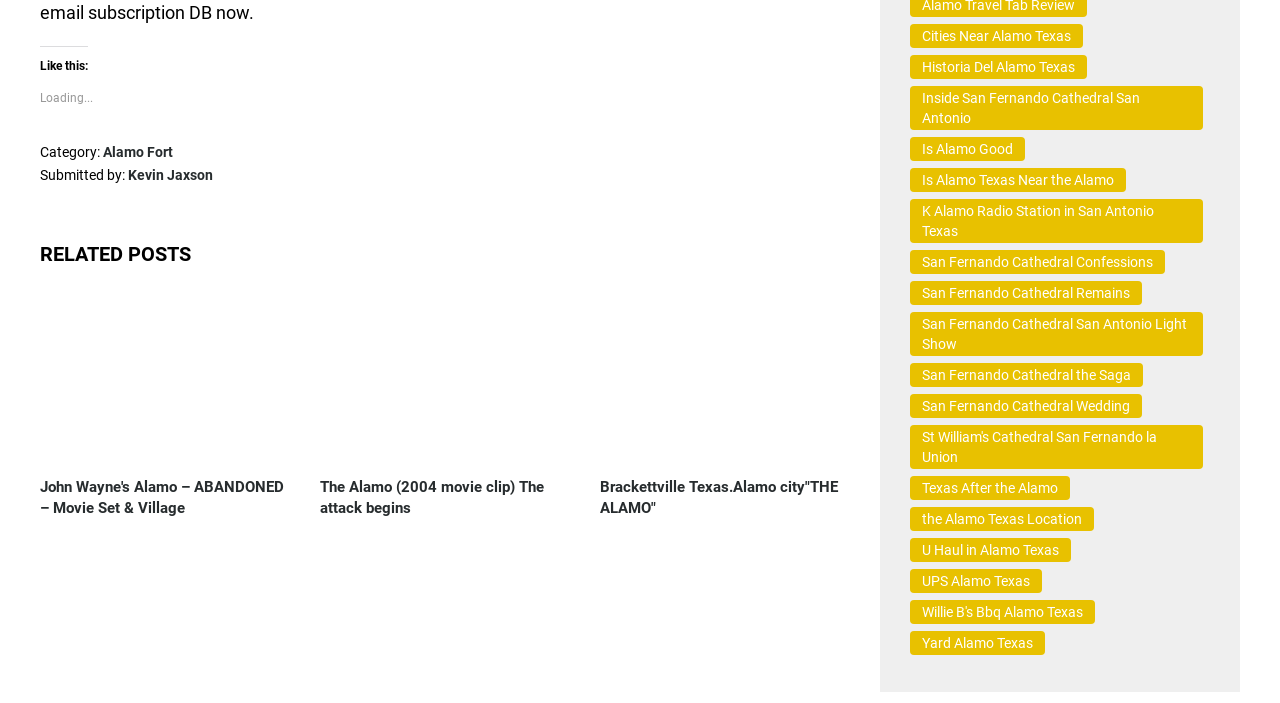What is the topic of the last link in the list? Observe the screenshot and provide a one-word or short phrase answer.

Yard Alamo Texas